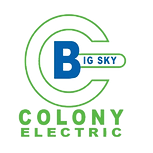What is the color of the word 'COLONY'?
Please provide an in-depth and detailed response to the question.

According to the caption, the word 'COLONY' is presented in a vibrant green, which suggests that the color of the word 'COLONY' is vibrant green.